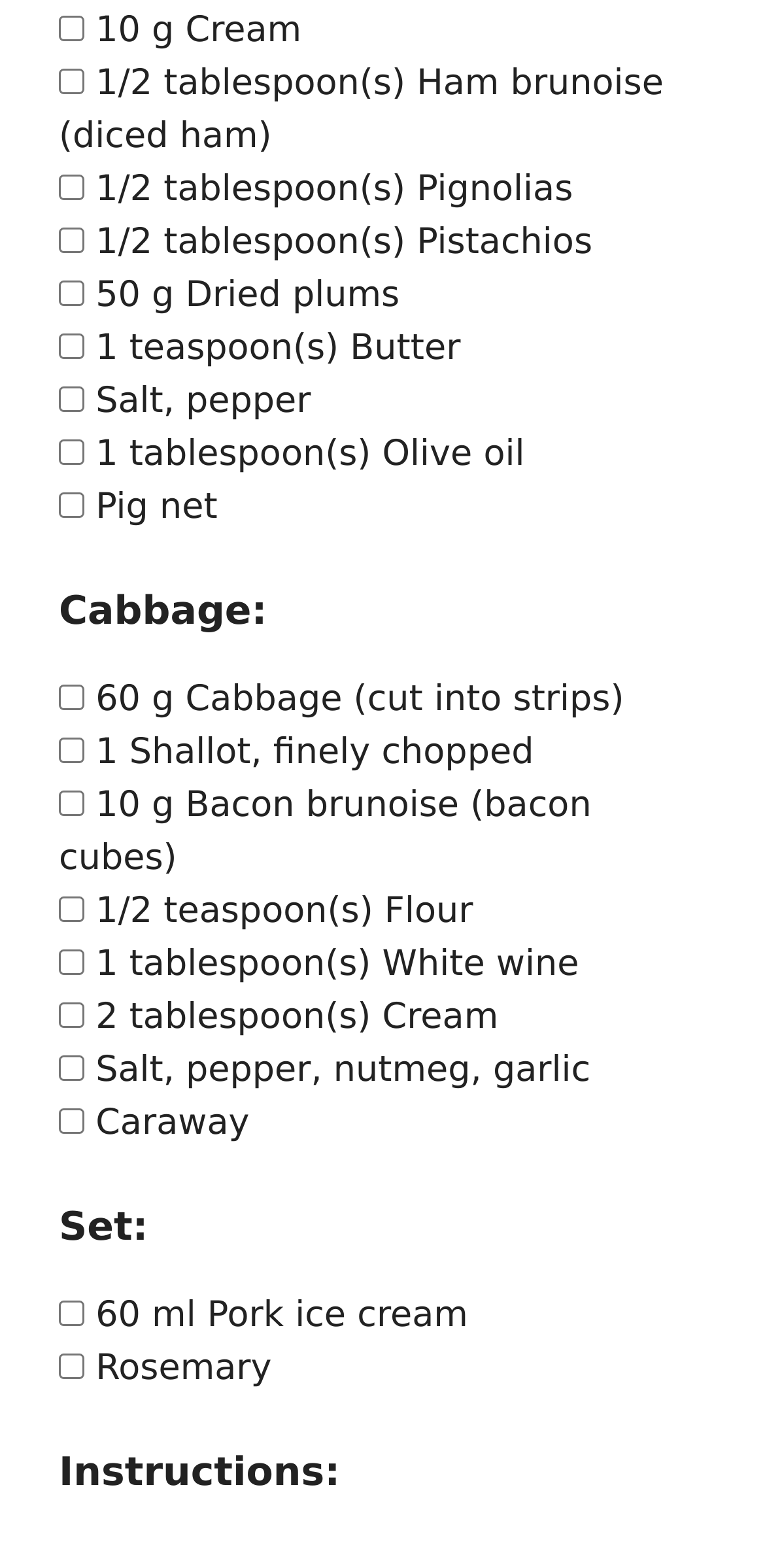From the webpage screenshot, predict the bounding box of the UI element that matches this description: "parent_node: Caraway name="Ingredient18" value="Caraway"".

[0.077, 0.706, 0.11, 0.723]